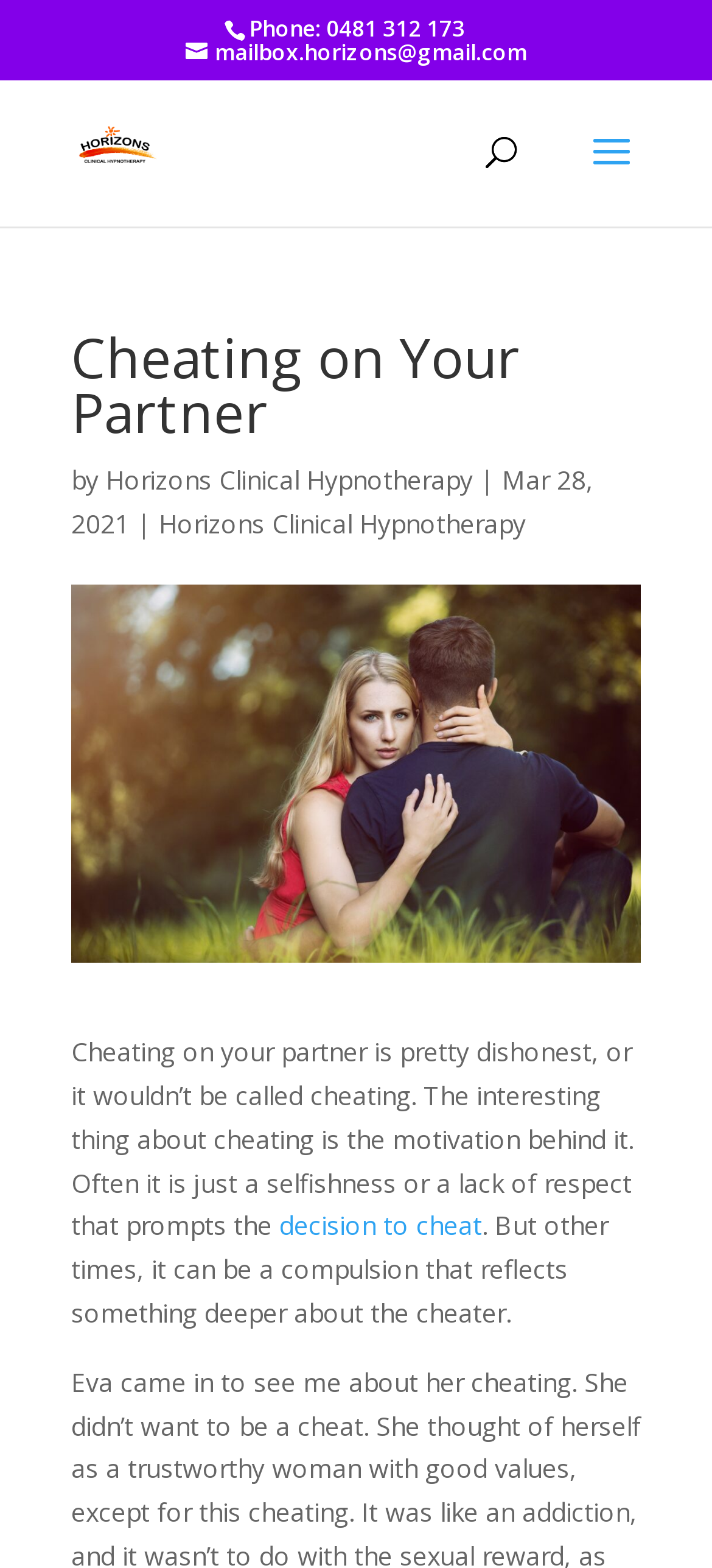From the given element description: "alt="Hypnotherapy Sunshine Coast, Hypnotherapy Noosa"", find the bounding box for the UI element. Provide the coordinates as four float numbers between 0 and 1, in the order [left, top, right, bottom].

[0.11, 0.085, 0.221, 0.107]